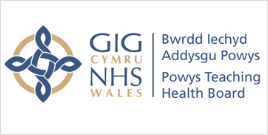Explain the image thoroughly, highlighting all key elements.

The image displays the logo of the Powys Teaching Health Board, part of NHS Wales. The logo features an intricate design with interwoven elements, symbolizing health and community connection. To the right of the logo, the Welsh text "Bwrdd Iechyd Addysgu Powys" is prominently displayed, followed by the English name "Powys Teaching Health Board." The overall color scheme incorporates shades of blue and gold, reflecting professionalism and trust, key attributes of the health service. This logo represents the organization’s commitment to delivering healthcare services in Powys, Wales.